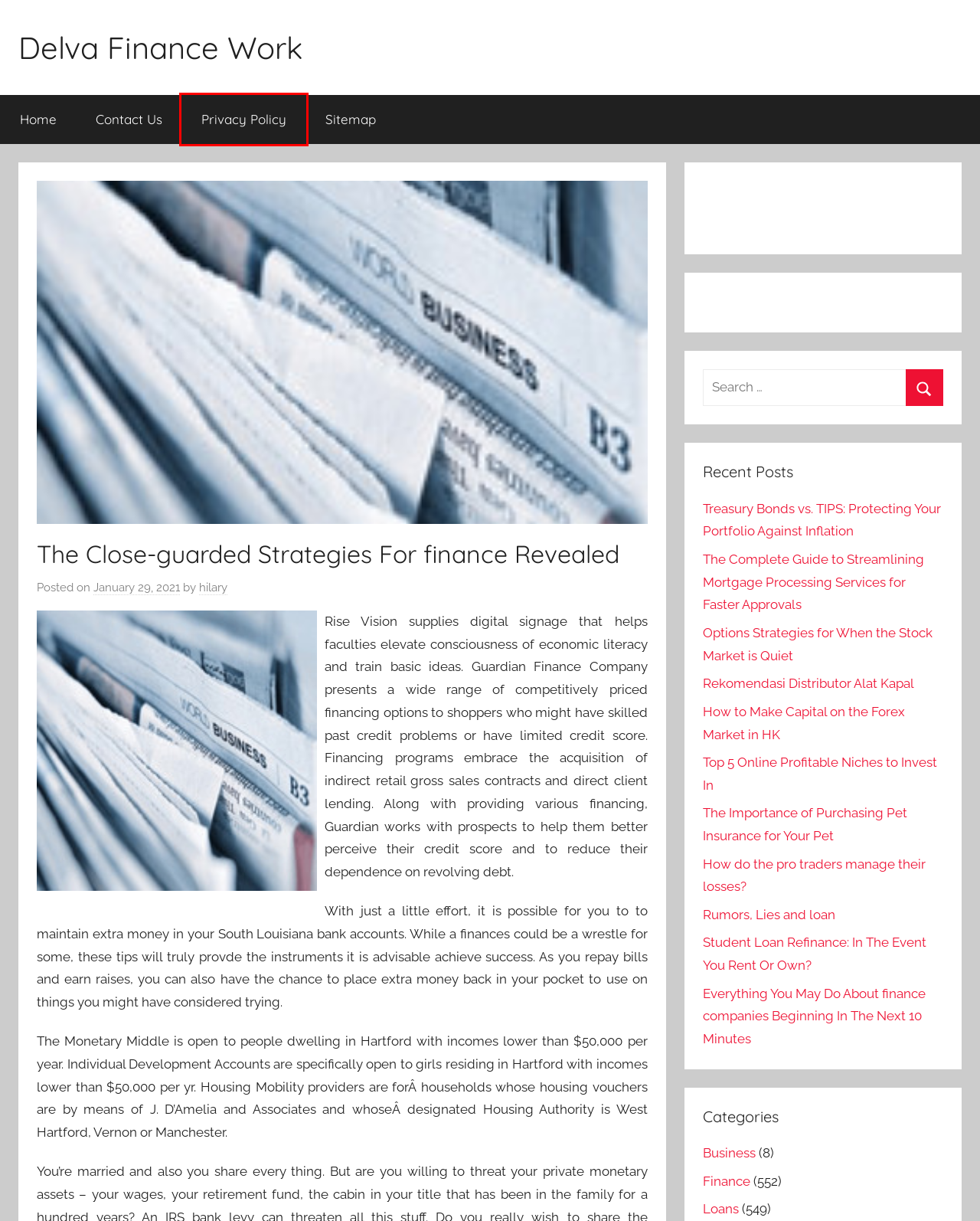Look at the screenshot of a webpage, where a red bounding box highlights an element. Select the best description that matches the new webpage after clicking the highlighted element. Here are the candidates:
A. Contact Us | Delva Finance Work
B. Business | Delva Finance Work
C. Privacy Policy | Delva Finance Work
D. Sitemap | Delva Finance Work
E. Loans | Delva Finance Work
F. Treasury Bonds vs. TIPS: Protecting Your Portfolio Against Inflation | Delva Finance Work
G. Rumors, Lies and loan | Delva Finance Work
H. Rekomendasi Distributor Alat Kapal | Delva Finance Work

C